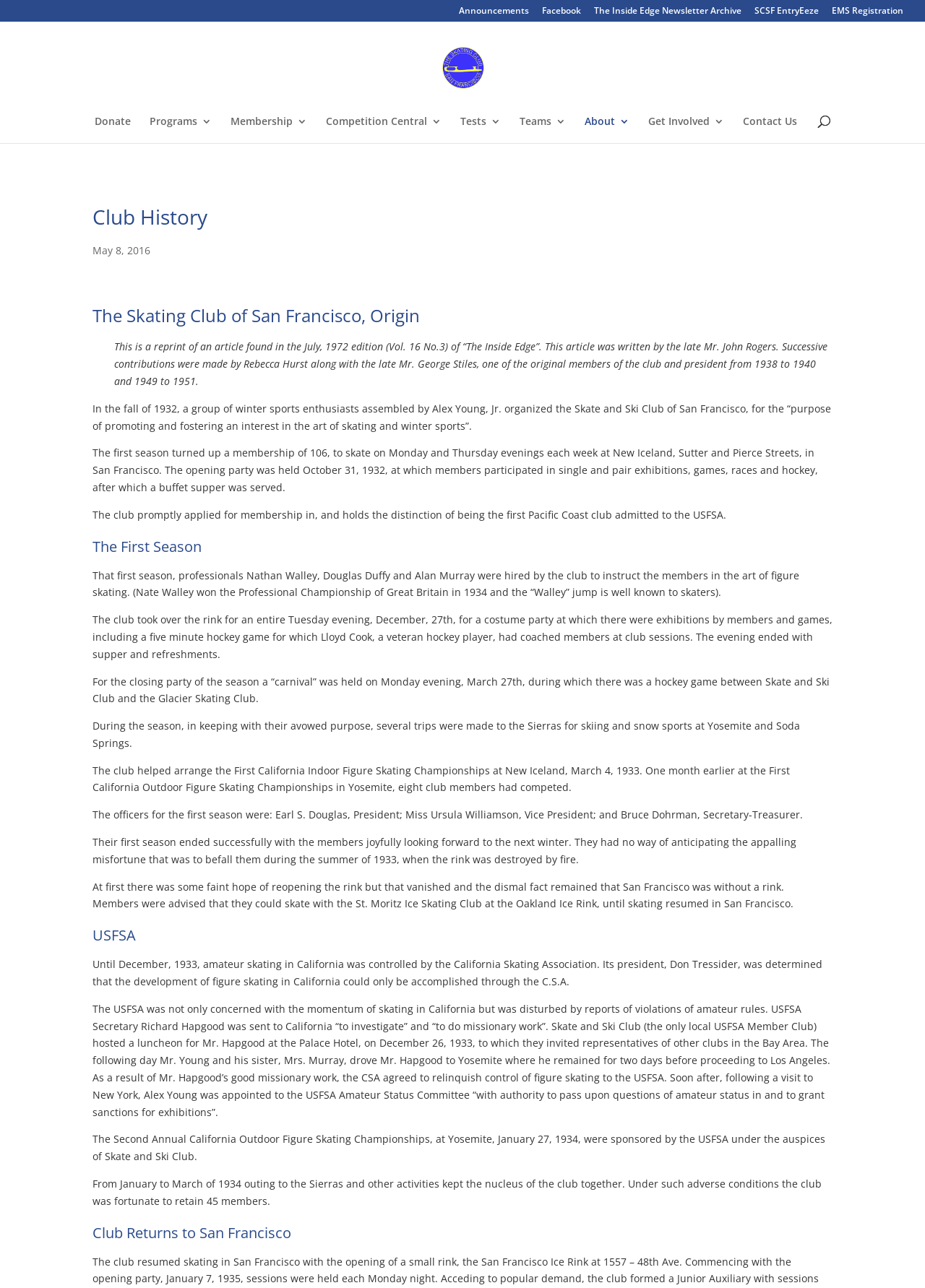Determine the bounding box coordinates of the region to click in order to accomplish the following instruction: "Go to the About page". Provide the coordinates as four float numbers between 0 and 1, specifically [left, top, right, bottom].

None